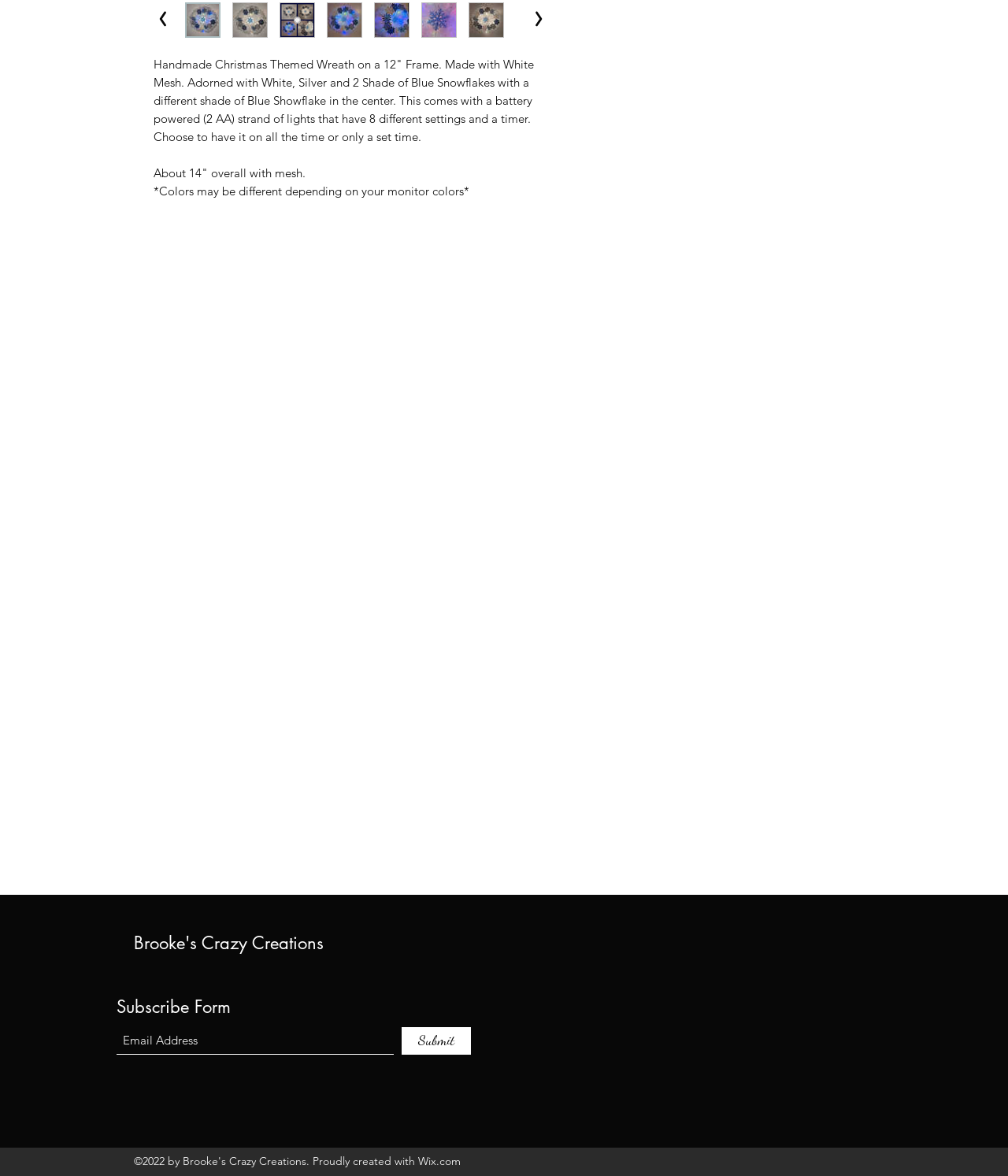What is the purpose of the timer on the lights?
Using the image, respond with a single word or phrase.

To set a specific time